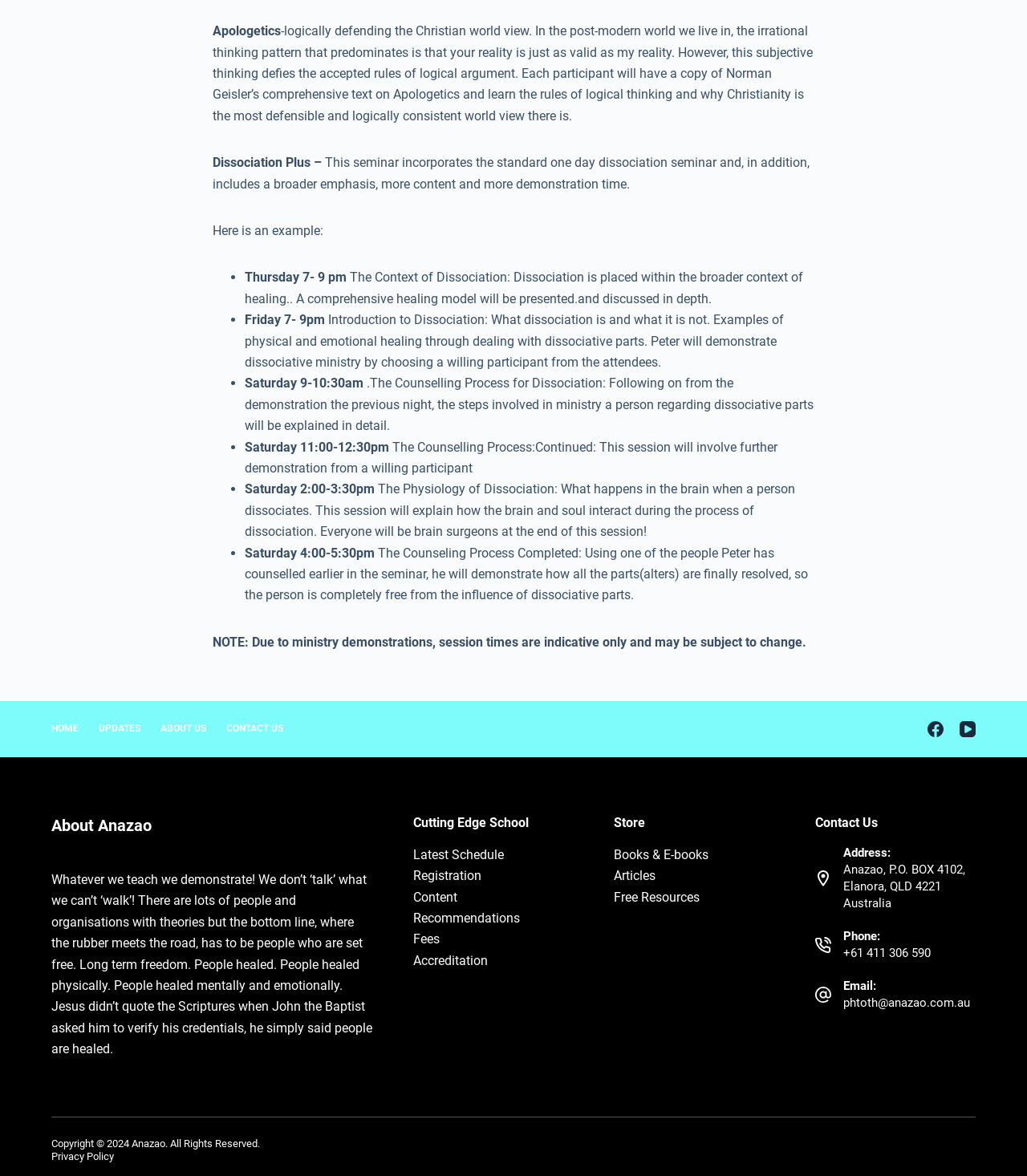What is the purpose of the counseling process described on this webpage?
Please use the image to deliver a detailed and complete answer.

According to the webpage, the counseling process is aimed at setting people free from the influence of dissociative parts. This is evident from the text, which states that the goal is to help people achieve long-term freedom and healing.